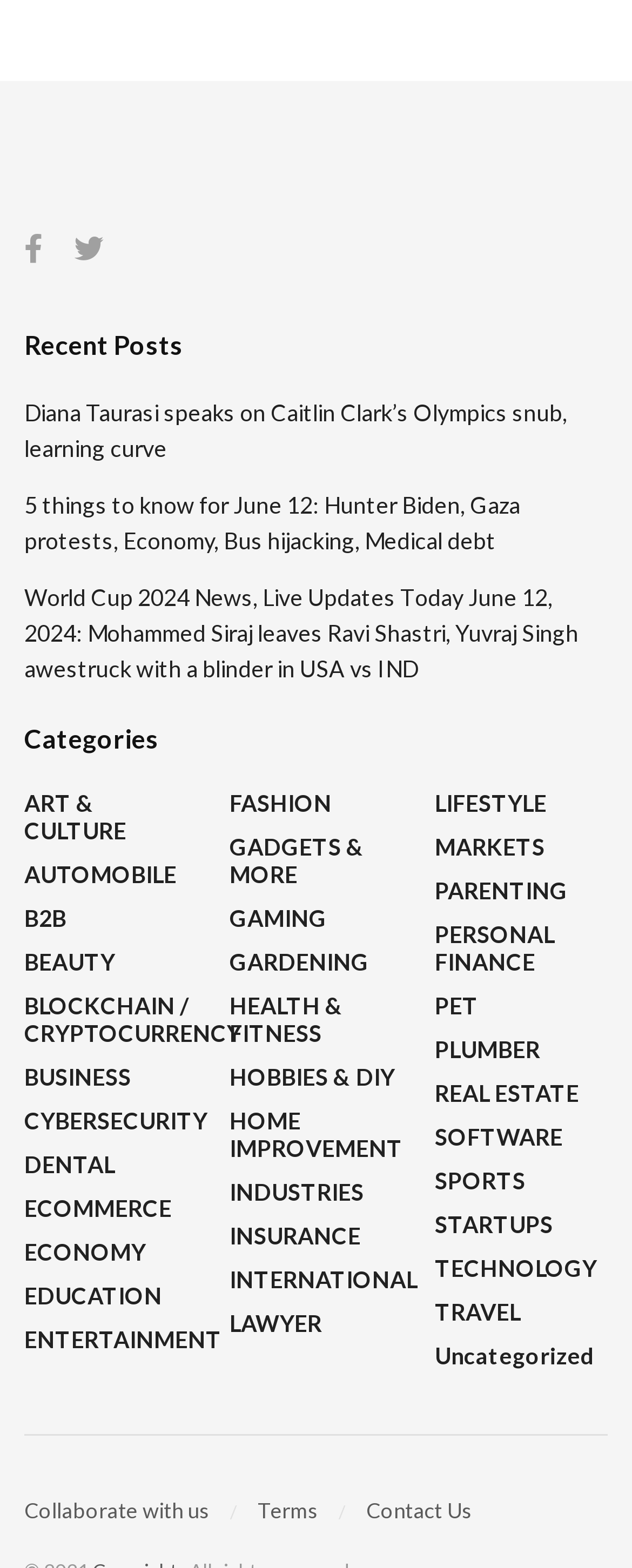What is the purpose of the 'Contact Us' link?
Answer the question with as much detail as you can, using the image as a reference.

The 'Contact Us' link at the bottom of the webpage is likely intended for users to contact the website for various purposes such as feedback, inquiries, or support.